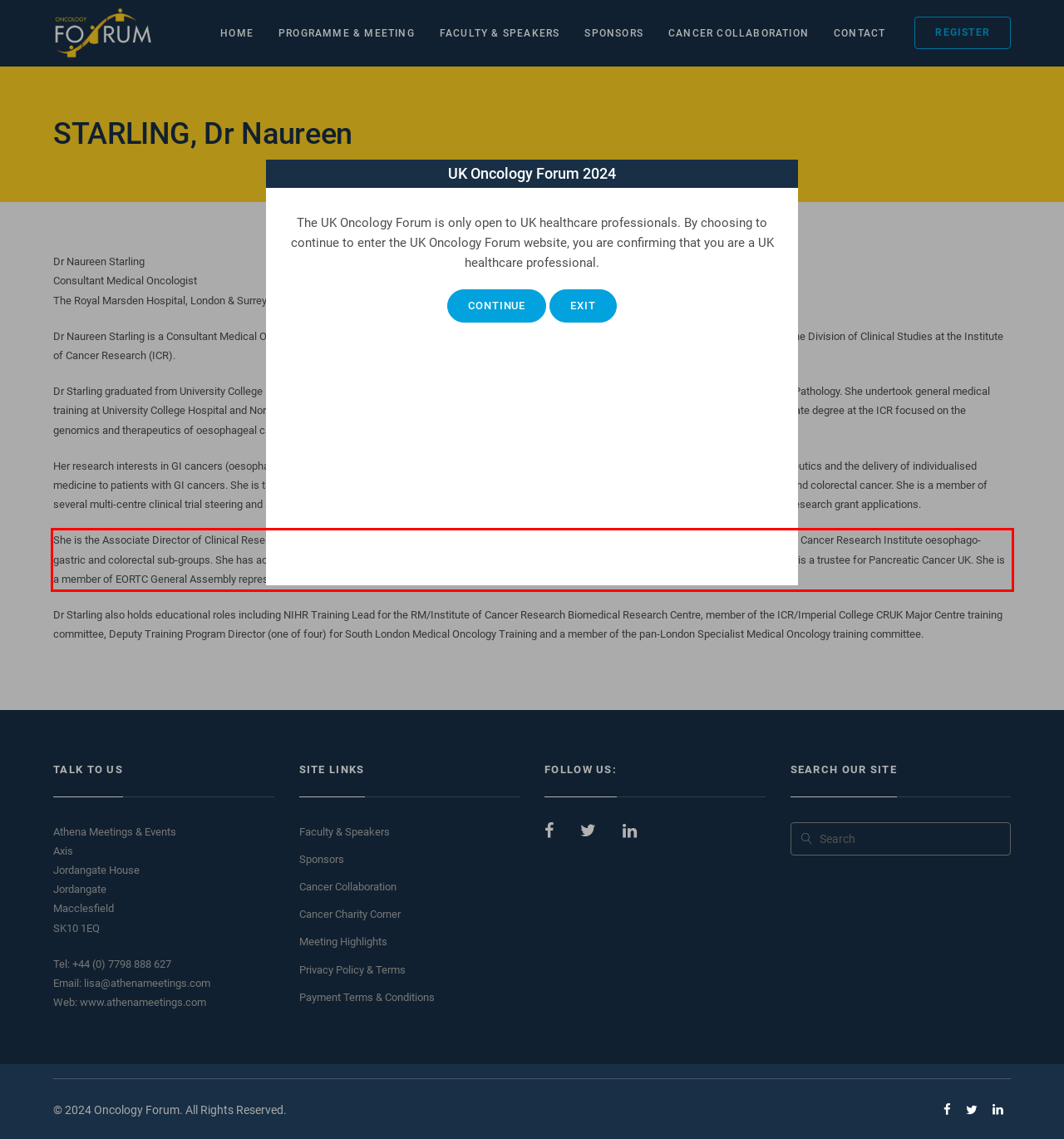From the screenshot of the webpage, locate the red bounding box and extract the text contained within that area.

She is the Associate Director of Clinical Research and Clinical Lead for the Royal Marsden’s West Wing Clinical Research Centre. She serves on the UK National Cancer Research Institute oesophago-gastric and colorectal sub-groups. She has acted as a clinical expert in oesophago-gastric cancer for NICE (guideline committee and technology appraisal) and is a trustee for Pancreatic Cancer UK. She is a member of EORTC General Assembly representing The Royal Marsden and a faculty member of the ESMO GI faculty.